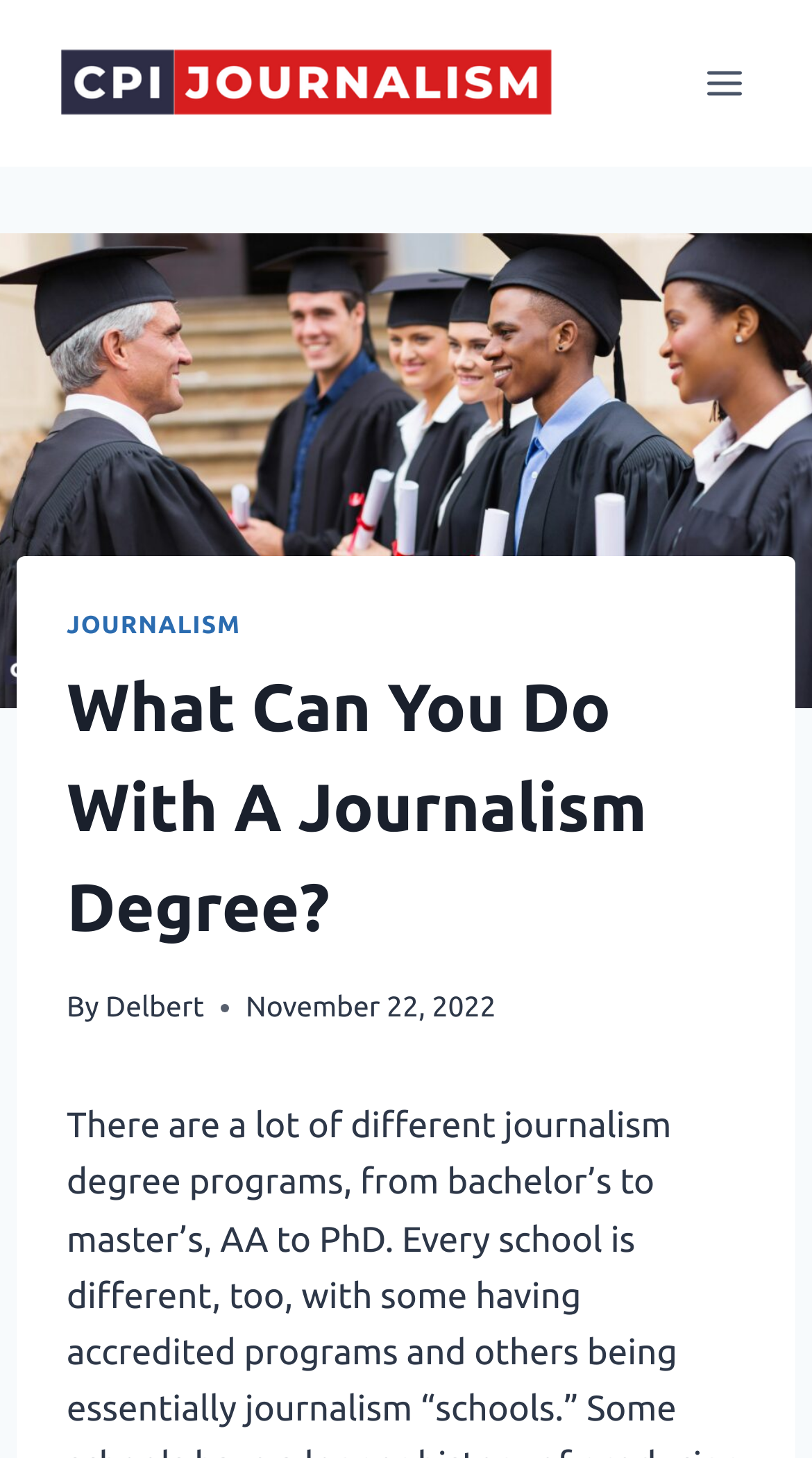Determine and generate the text content of the webpage's headline.

What Can You Do With A Journalism Degree?